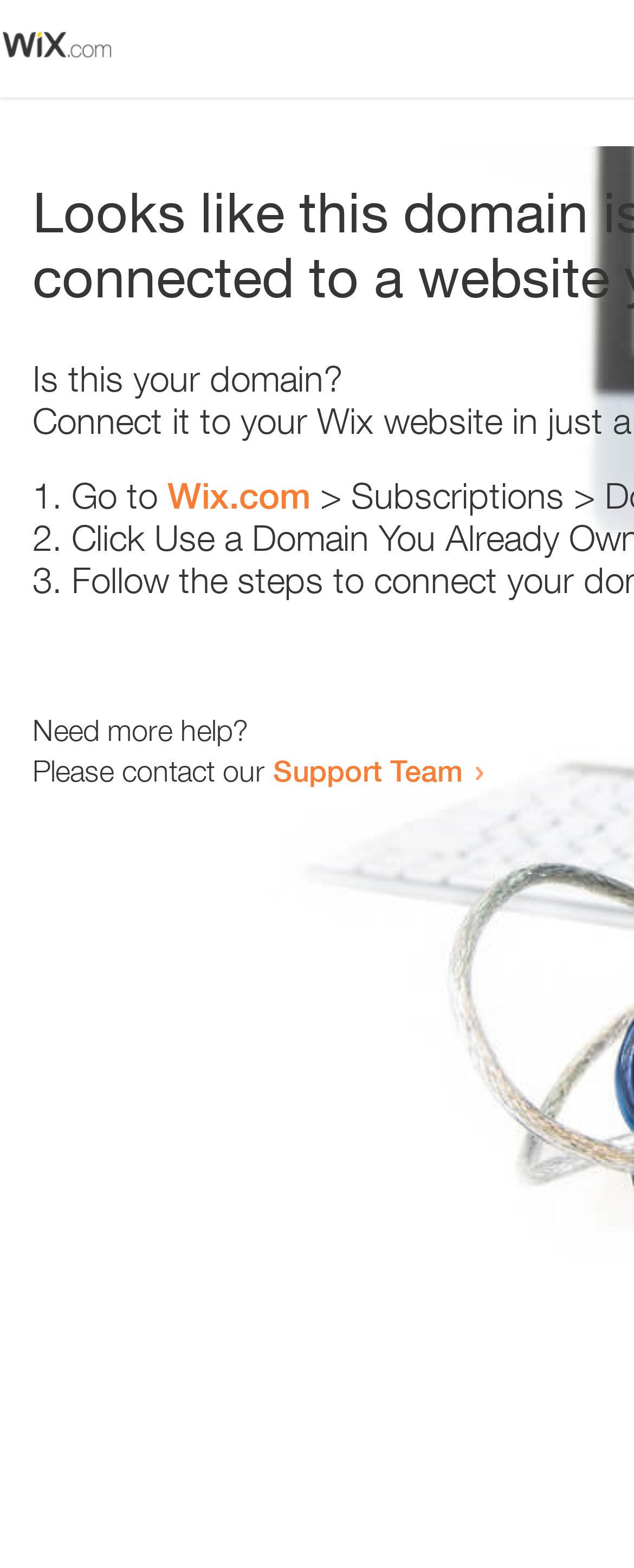What is the first step to take?
Please give a well-detailed answer to the question.

The webpage provides a list of steps to take, and the first step is indicated by the list marker '1.' followed by the text 'Go to' and a link to 'Wix.com'.